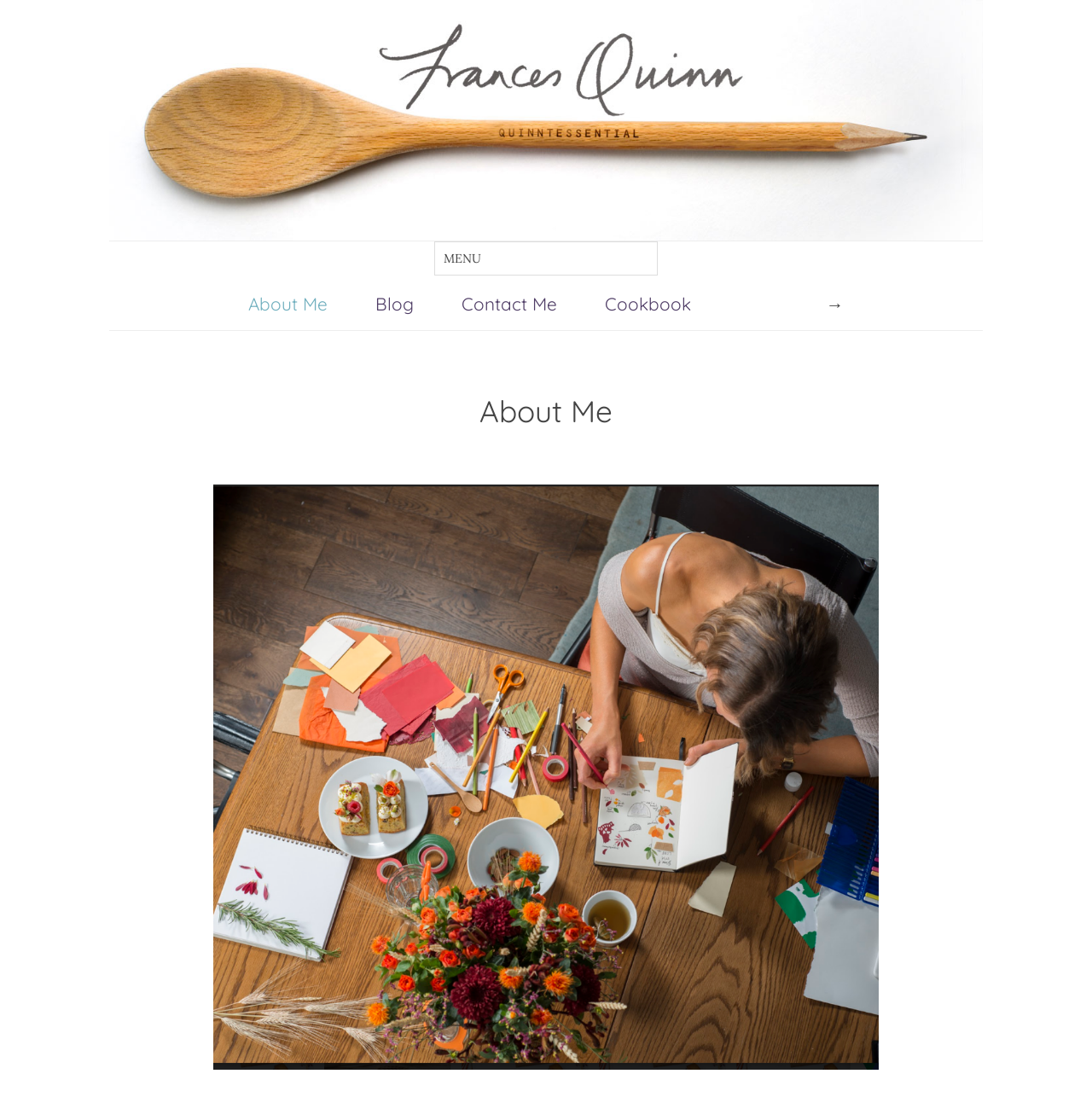Please identify the bounding box coordinates of the region to click in order to complete the task: "visit the Cookbook page". The coordinates must be four float numbers between 0 and 1, specified as [left, top, right, bottom].

[0.554, 0.264, 0.633, 0.29]